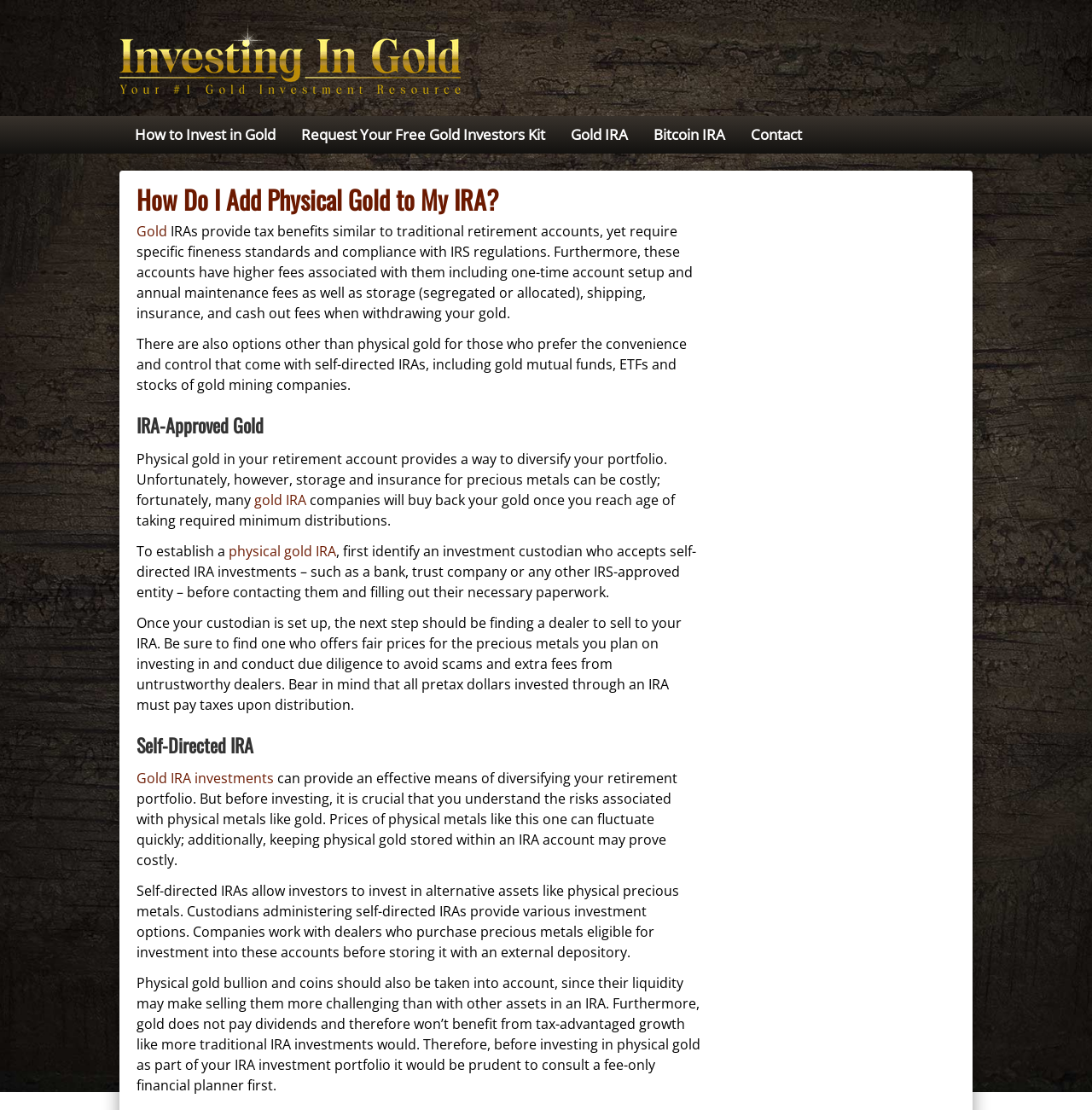Identify the bounding box coordinates of the region that needs to be clicked to carry out this instruction: "Contact us". Provide these coordinates as four float numbers ranging from 0 to 1, i.e., [left, top, right, bottom].

[0.676, 0.105, 0.746, 0.138]